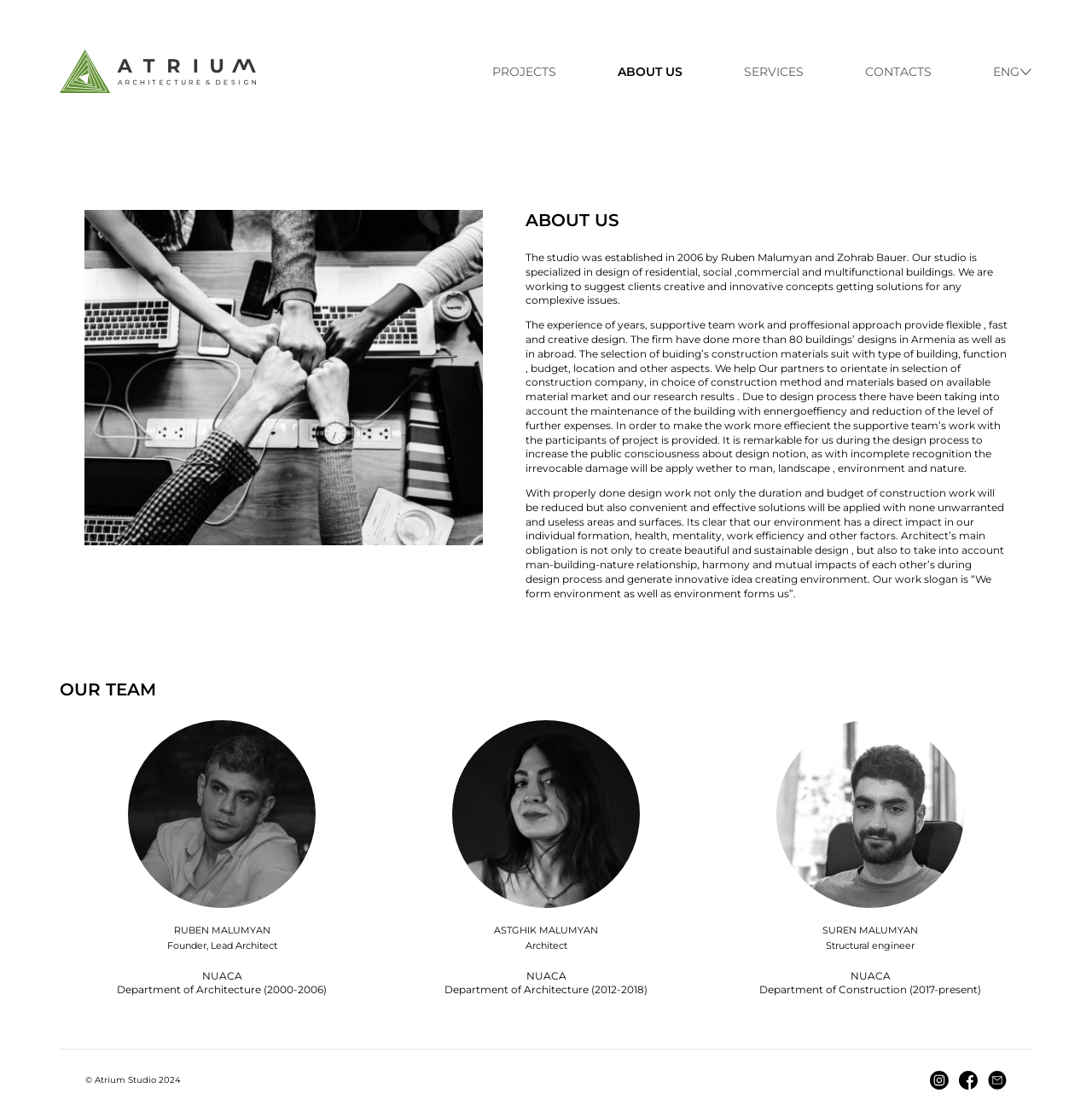Answer this question in one word or a short phrase: What is the slogan of the studio?

We form environment as well as environment forms us